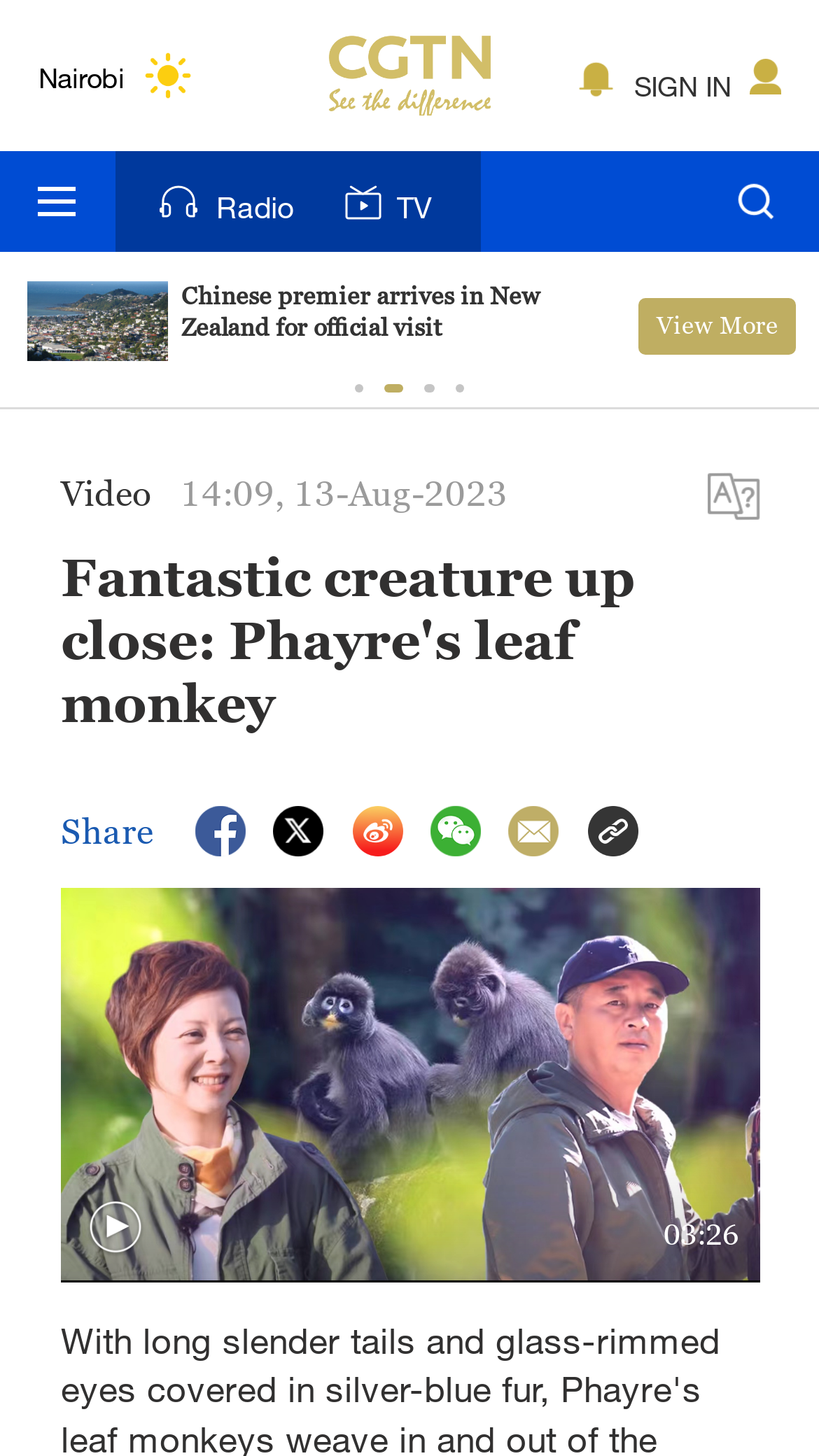Look at the image and answer the question in detail:
What is the purpose of the buttons below the video?

I inferred the answer by observing the buttons '1', '2', '3', '4' below the video, which suggests that they are used for video navigation.